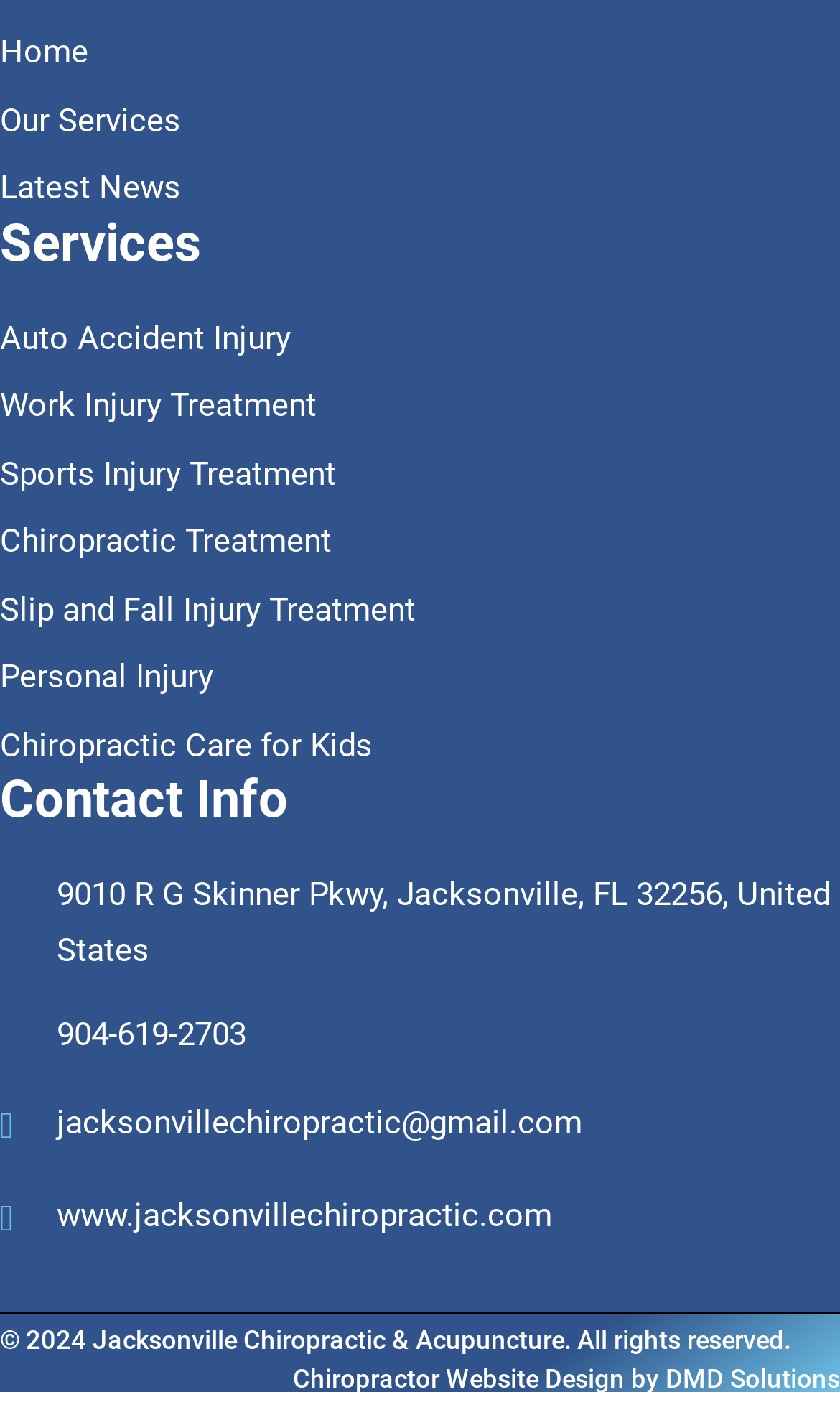Find the bounding box coordinates of the element to click in order to complete this instruction: "Visit the website". The bounding box coordinates must be four float numbers between 0 and 1, denoted as [left, top, right, bottom].

[0.0, 0.844, 1.0, 0.889]